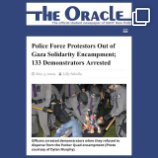Use the information in the screenshot to answer the question comprehensively: How many demonstrators were arrested?

The article outlines the circumstances surrounding the police intervention at the protest, emphasizing the number of arrests made, which is 133.